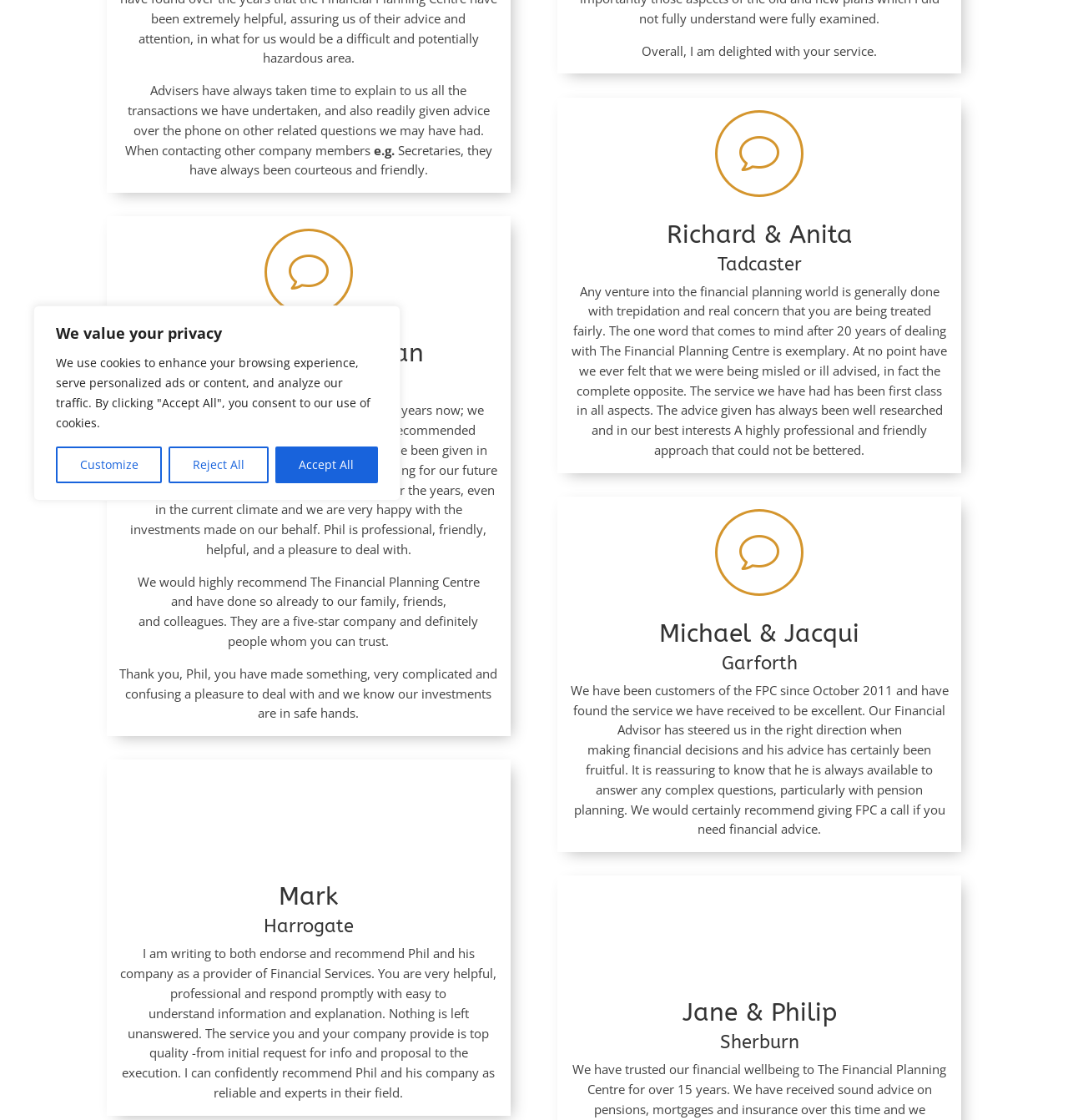Bounding box coordinates are specified in the format (top-left x, top-left y, bottom-right x, bottom-right y). All values are floating point numbers bounded between 0 and 1. Please provide the bounding box coordinate of the region this sentence describes: Download vivo v3 drivers

None